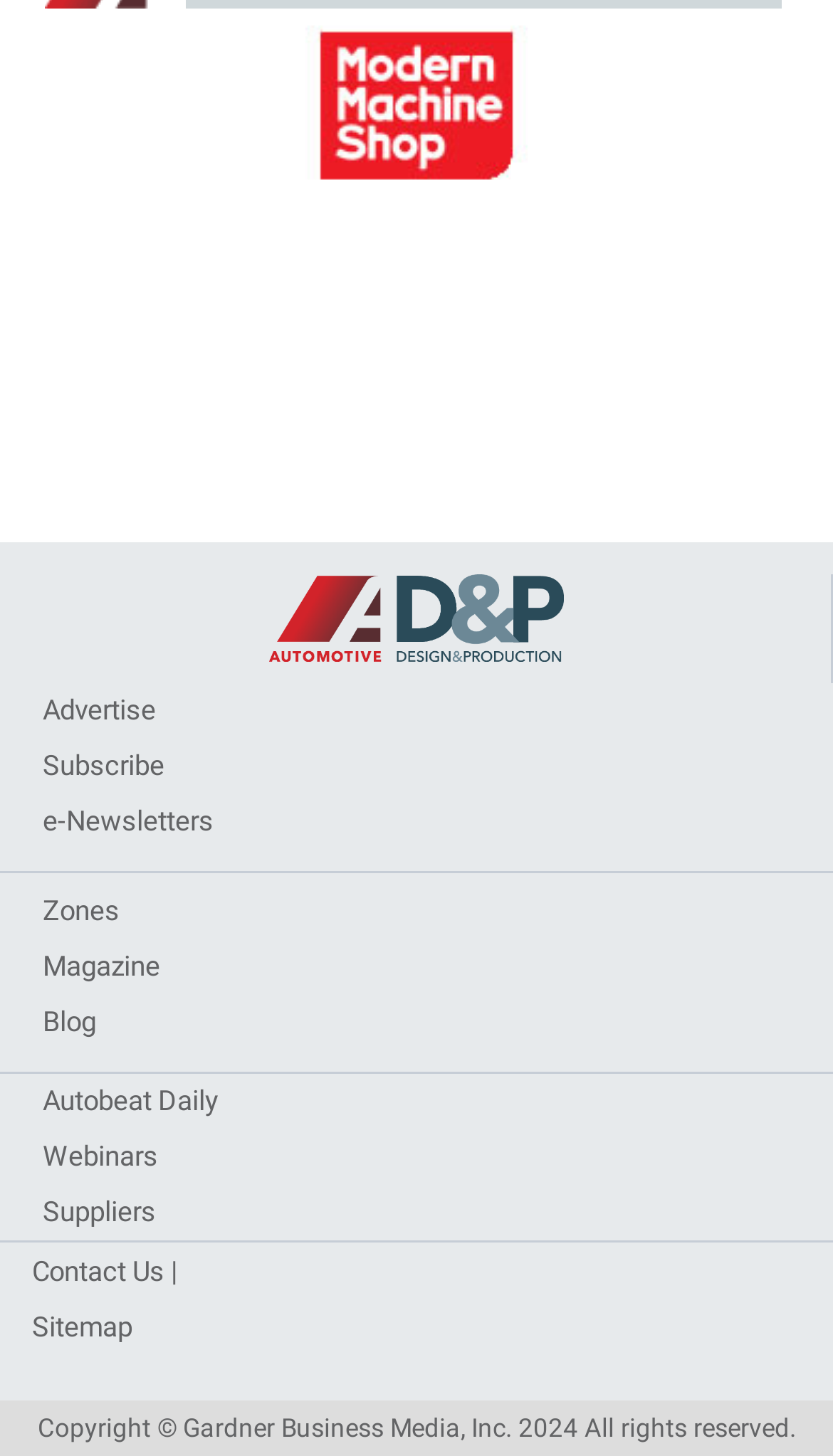Please give the bounding box coordinates of the area that should be clicked to fulfill the following instruction: "Visit the Magazine". The coordinates should be in the format of four float numbers from 0 to 1, i.e., [left, top, right, bottom].

[0.0, 0.646, 1.0, 0.684]